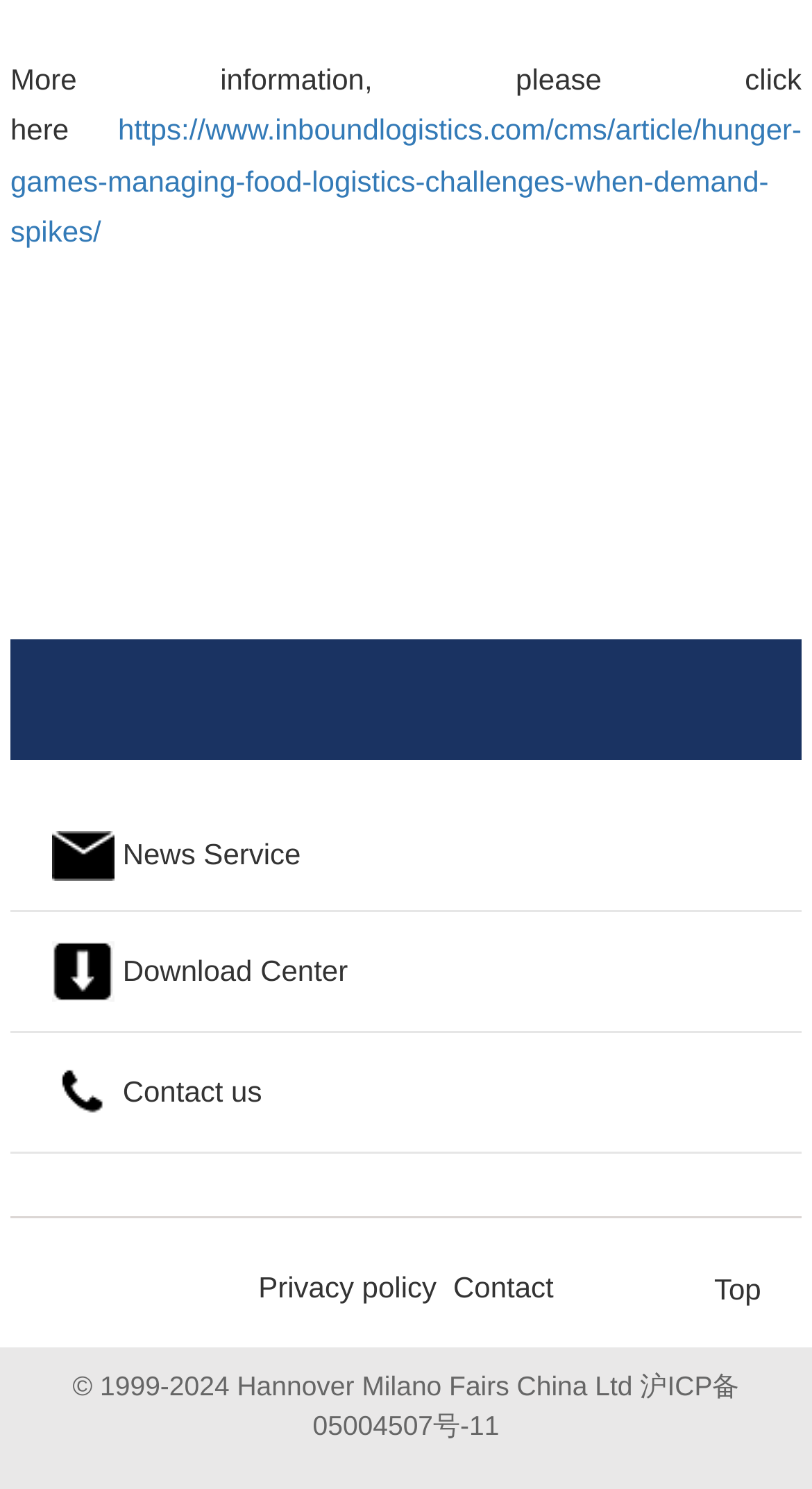What is the company name mentioned in the copyright link?
Kindly give a detailed and elaborate answer to the question.

The company name mentioned in the copyright link is 'Hannover Milano Fairs China Ltd', which is a part of the text '© 1999-2024 Hannover Milano Fairs China Ltd 沪ICP备05004507号-11'.